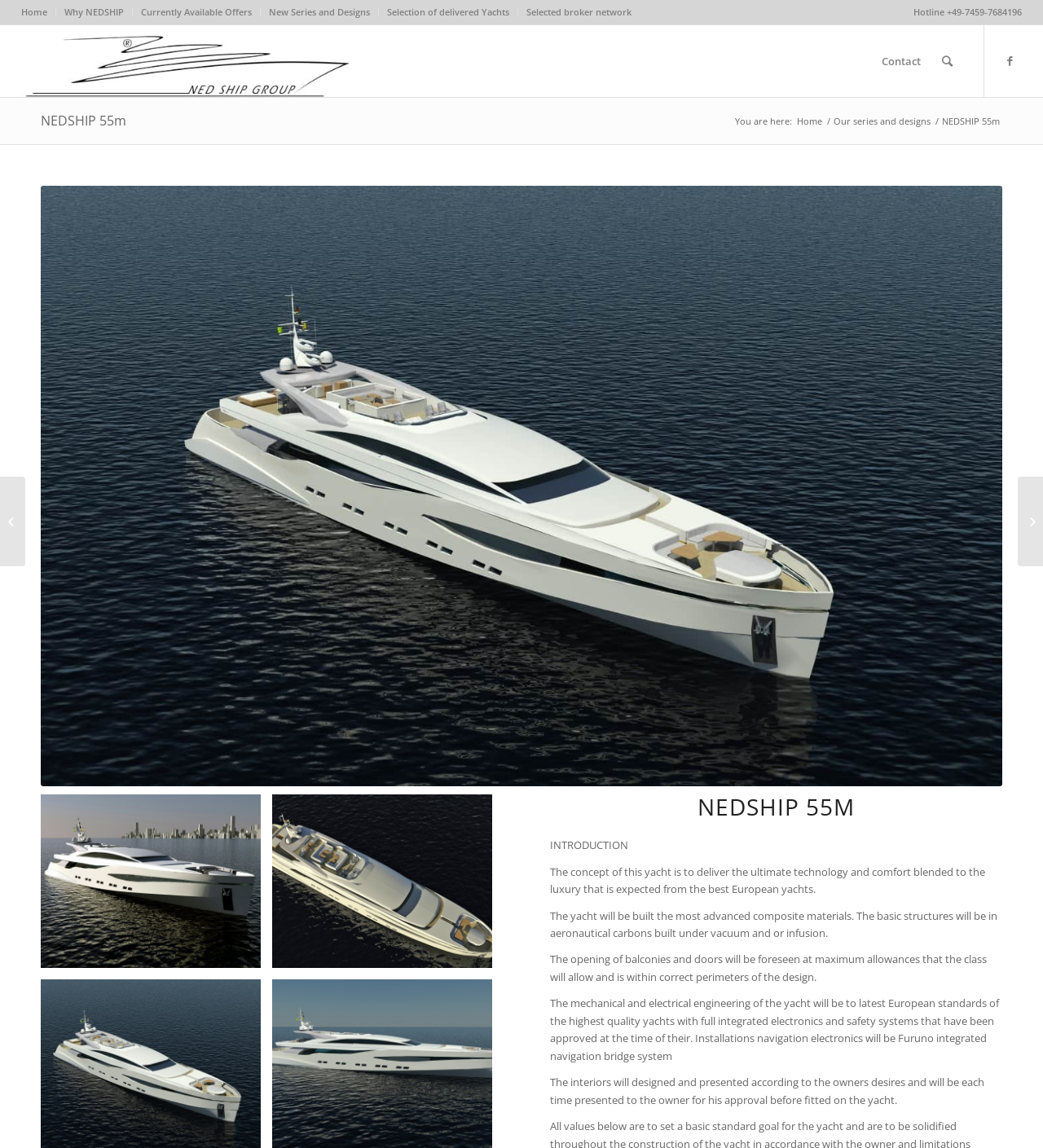Please find the bounding box for the UI component described as follows: "NEDSHIP 55m".

[0.039, 0.097, 0.121, 0.113]